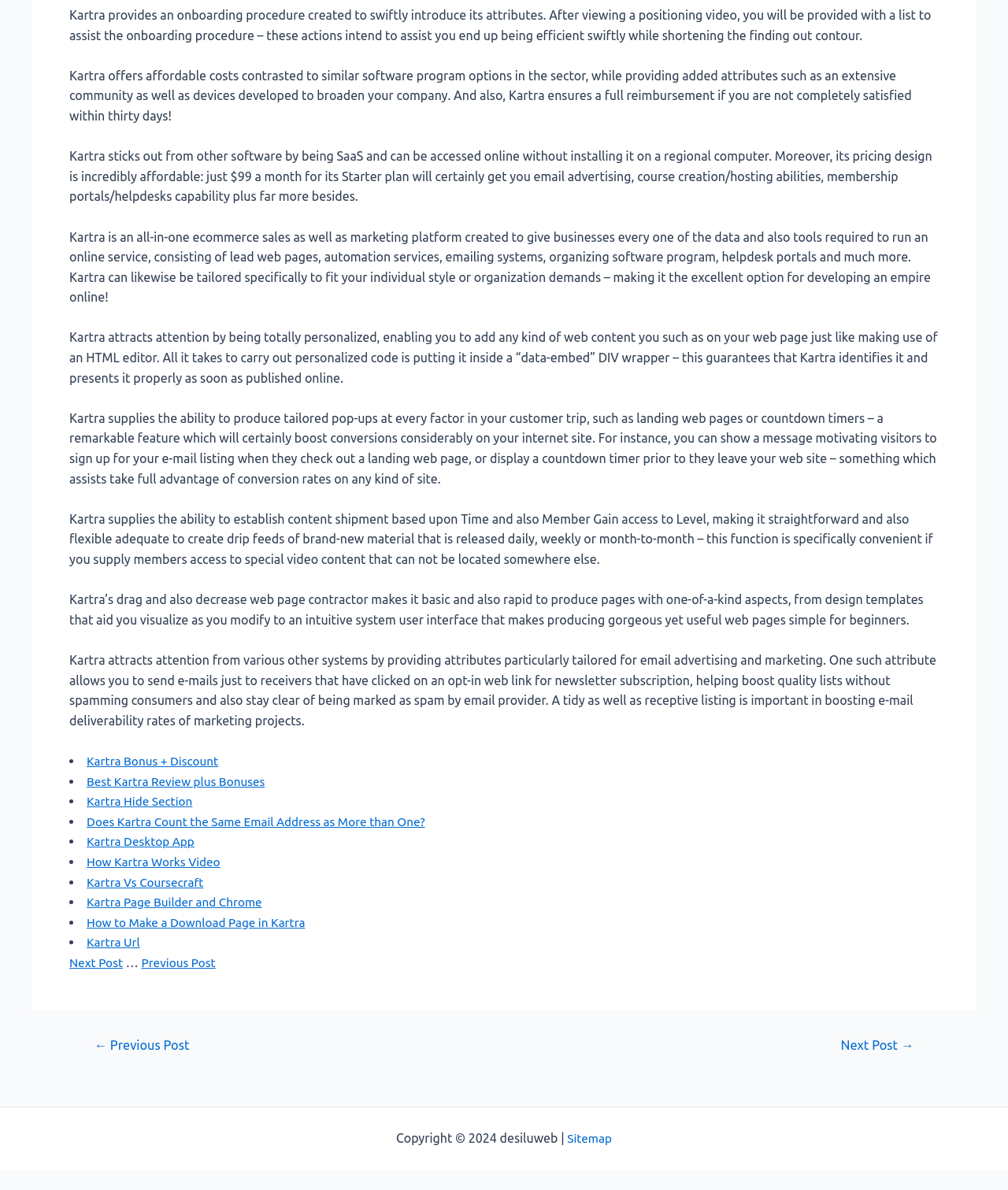Provide the bounding box coordinates of the HTML element this sentence describes: "How Kartra Works Video". The bounding box coordinates consist of four float numbers between 0 and 1, i.e., [left, top, right, bottom].

[0.086, 0.718, 0.225, 0.73]